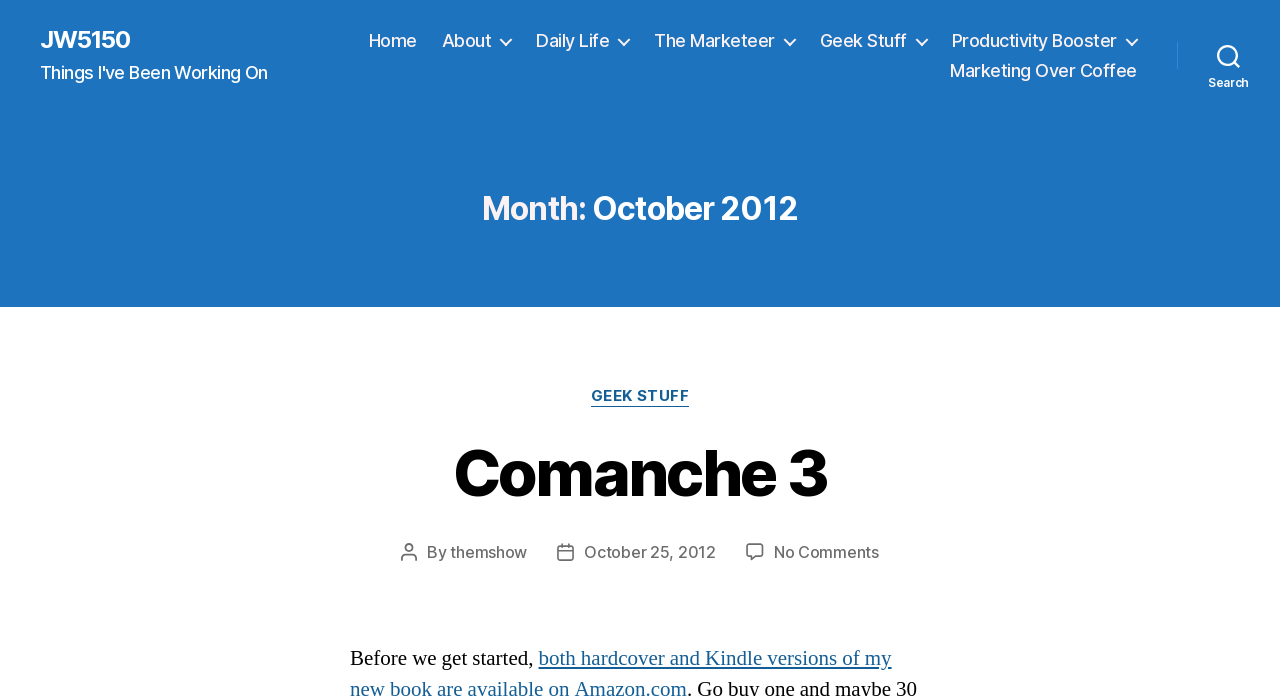Please provide the bounding box coordinates for the element that needs to be clicked to perform the instruction: "go to home page". The coordinates must consist of four float numbers between 0 and 1, formatted as [left, top, right, bottom].

[0.288, 0.043, 0.326, 0.074]